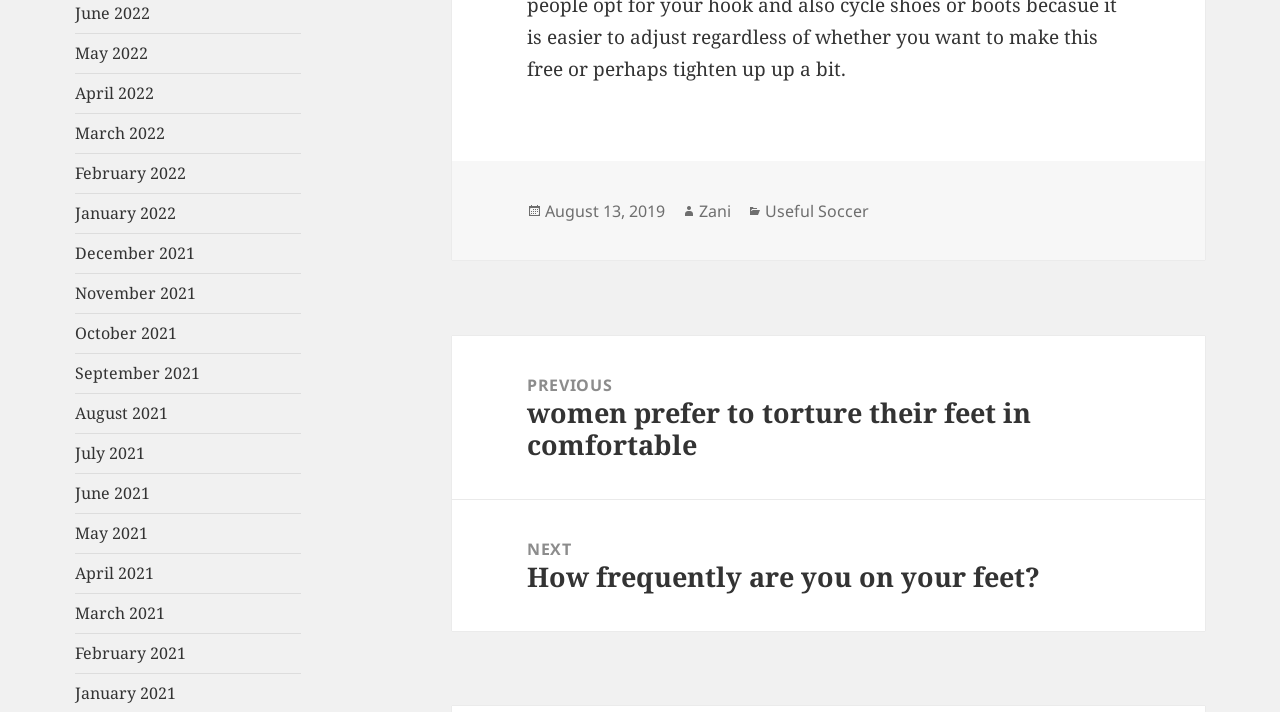Please identify the bounding box coordinates of the clickable element to fulfill the following instruction: "View posts in Useful Soccer category". The coordinates should be four float numbers between 0 and 1, i.e., [left, top, right, bottom].

[0.598, 0.28, 0.679, 0.313]